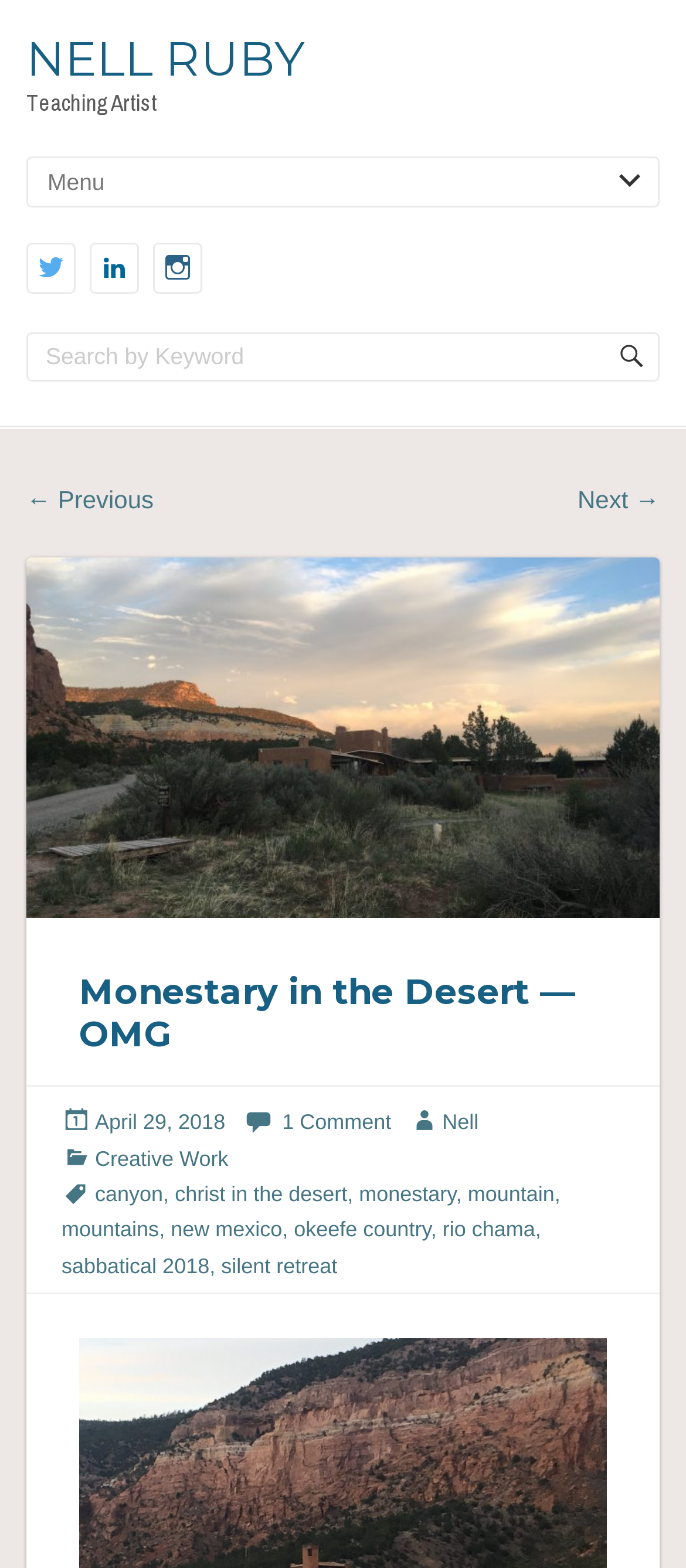Please analyze the image and give a detailed answer to the question:
What is the date of the post?

The webpage has a time element that contains the date 'April 29, 2018', which suggests that it is the date of the post.